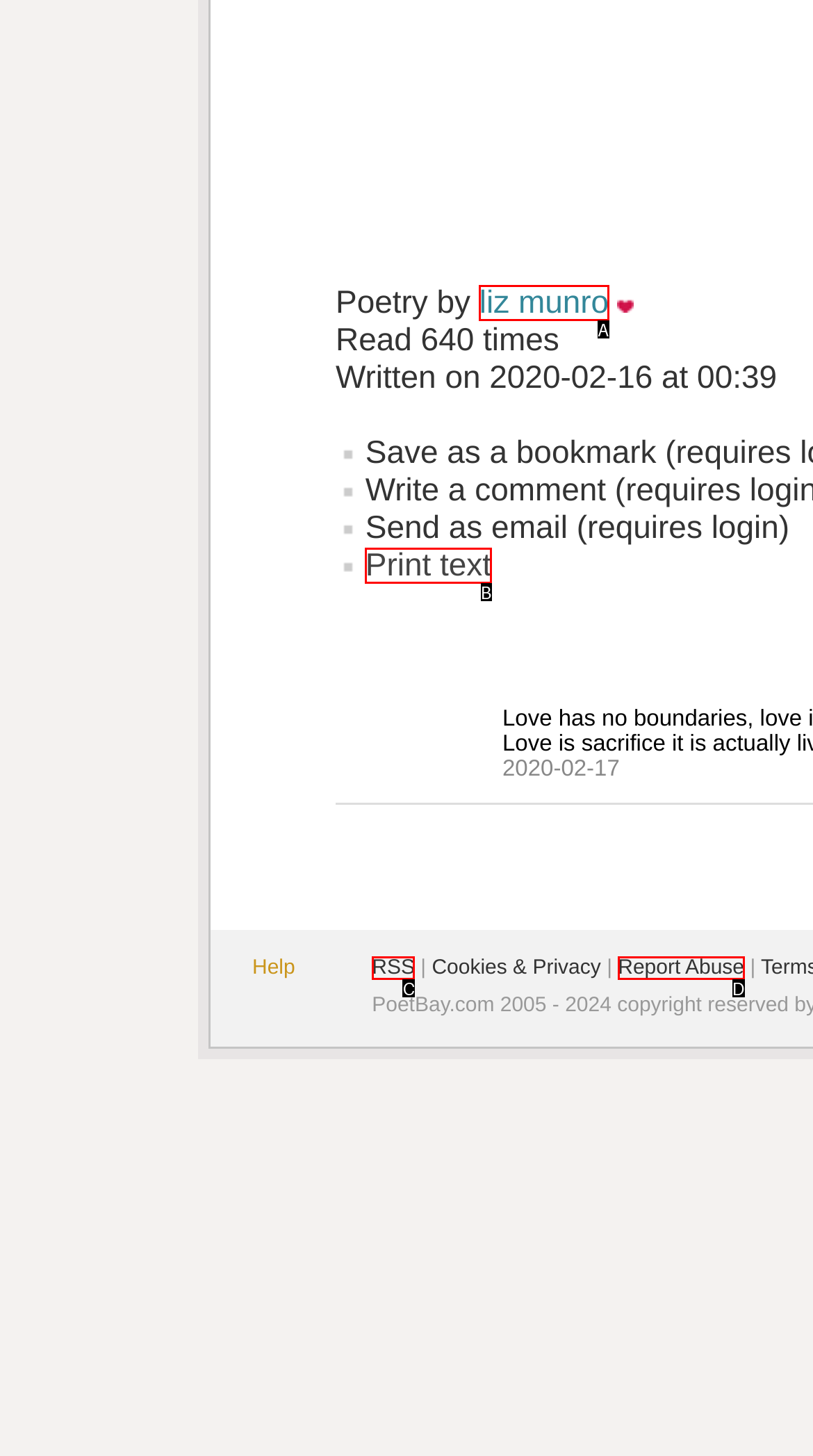Look at the description: Toggle navigation
Determine the letter of the matching UI element from the given choices.

None